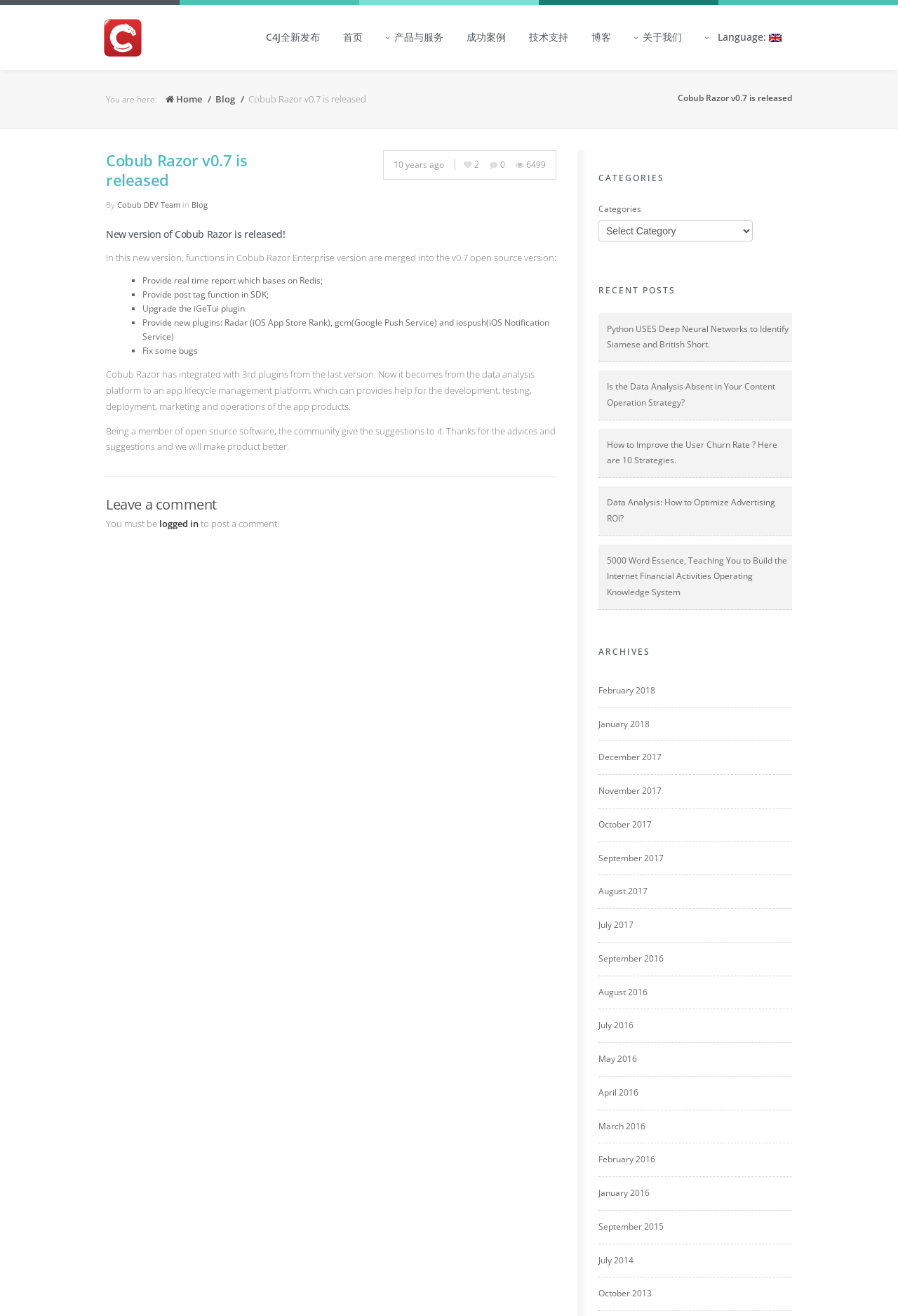Pinpoint the bounding box coordinates of the clickable element needed to complete the instruction: "Read the 'Cobub Razor v0.7 is released' blog post". The coordinates should be provided as four float numbers between 0 and 1: [left, top, right, bottom].

[0.118, 0.114, 0.33, 0.144]